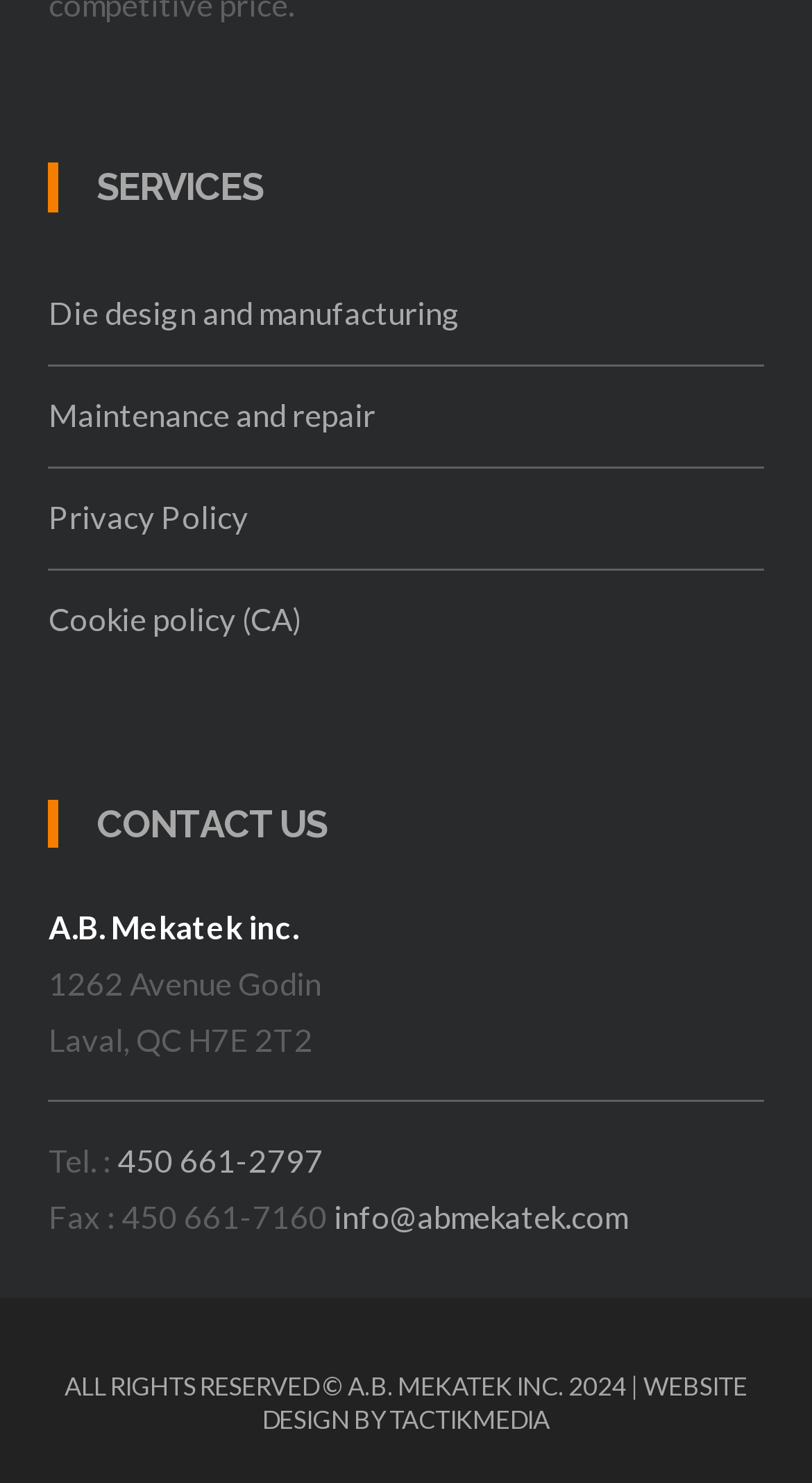How can I contact A.B. Mekatek inc. by phone?
Please use the image to provide an in-depth answer to the question.

The phone number of A.B. Mekatek inc. is provided under the 'CONTACT US' heading, which is 450 661-2797.